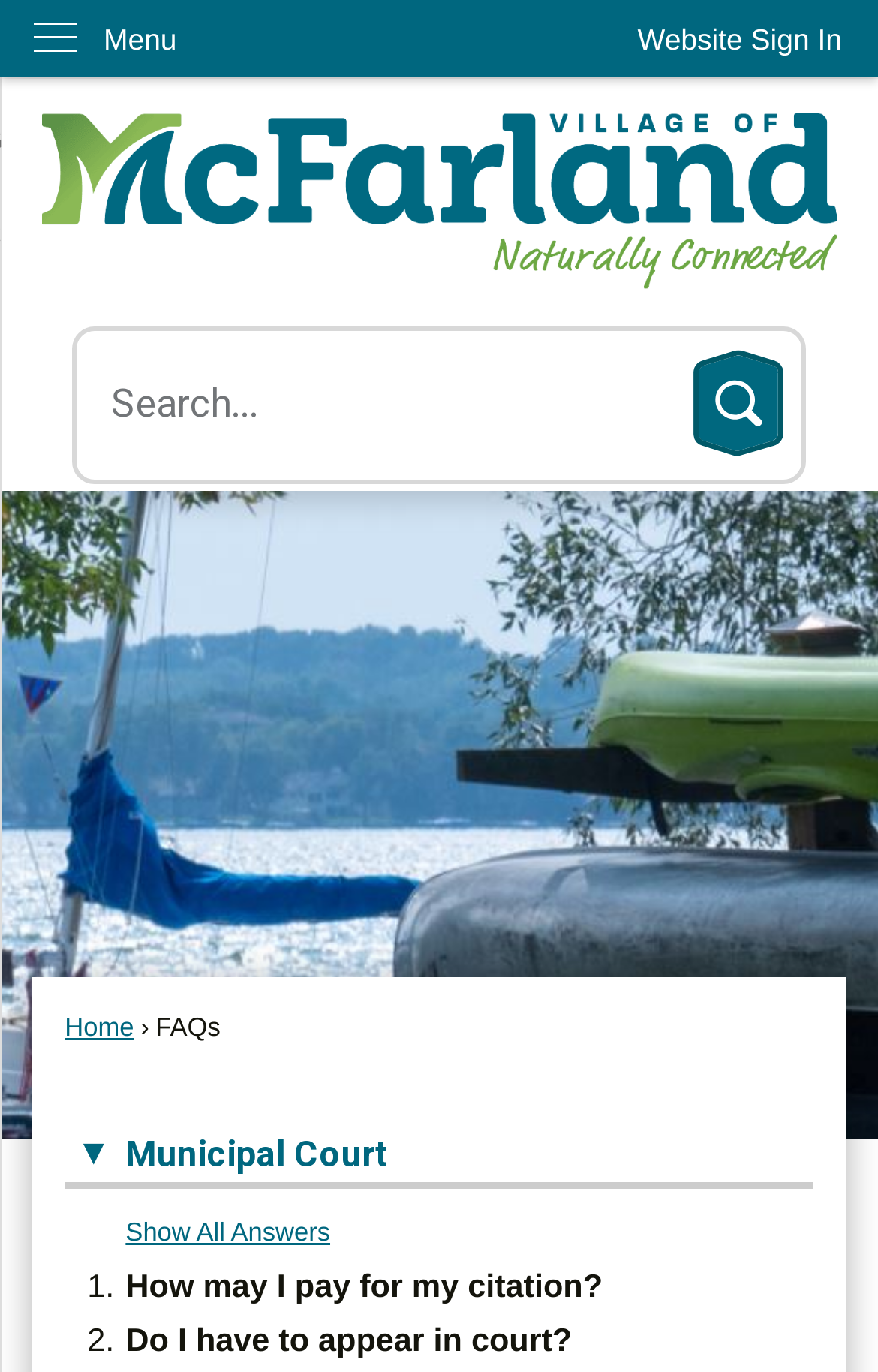Please find and report the bounding box coordinates of the element to click in order to perform the following action: "Search for RV rentals". The coordinates should be expressed as four float numbers between 0 and 1, in the format [left, top, right, bottom].

None